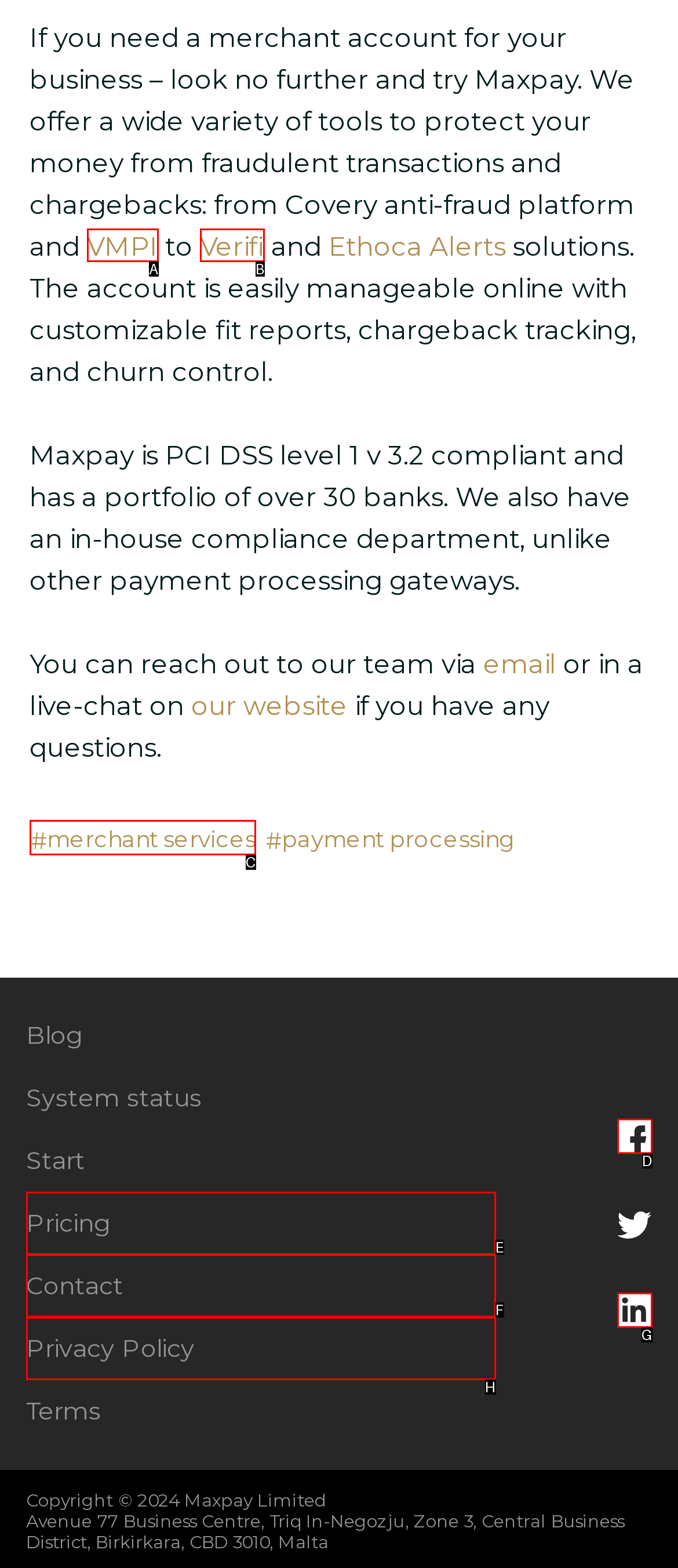Choose the option that matches the following description: Verifi
Reply with the letter of the selected option directly.

B